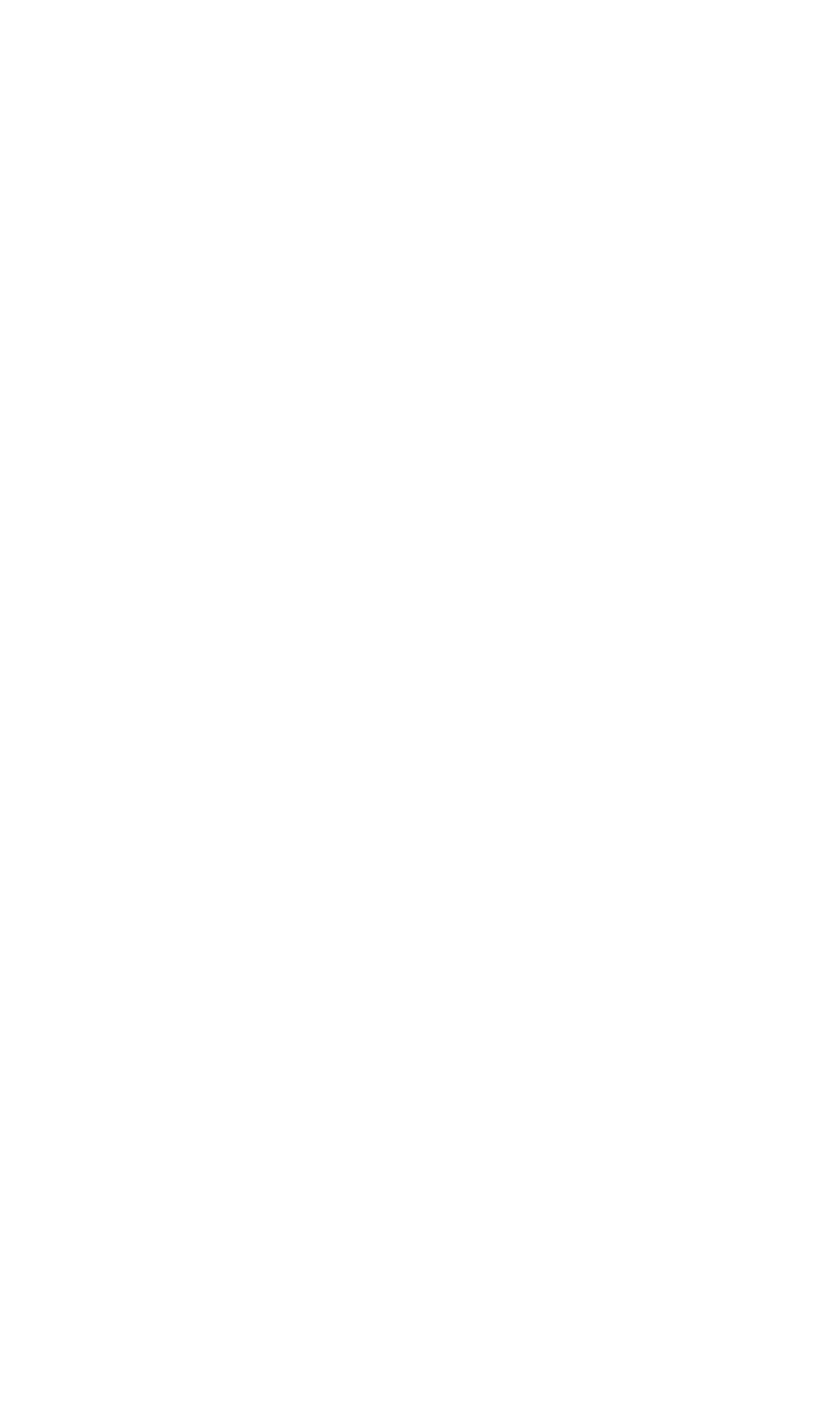Identify the bounding box for the given UI element using the description provided. Coordinates should be in the format (top-left x, top-left y, bottom-right x, bottom-right y) and must be between 0 and 1. Here is the description: Privacy Policy

[0.546, 0.809, 0.787, 0.839]